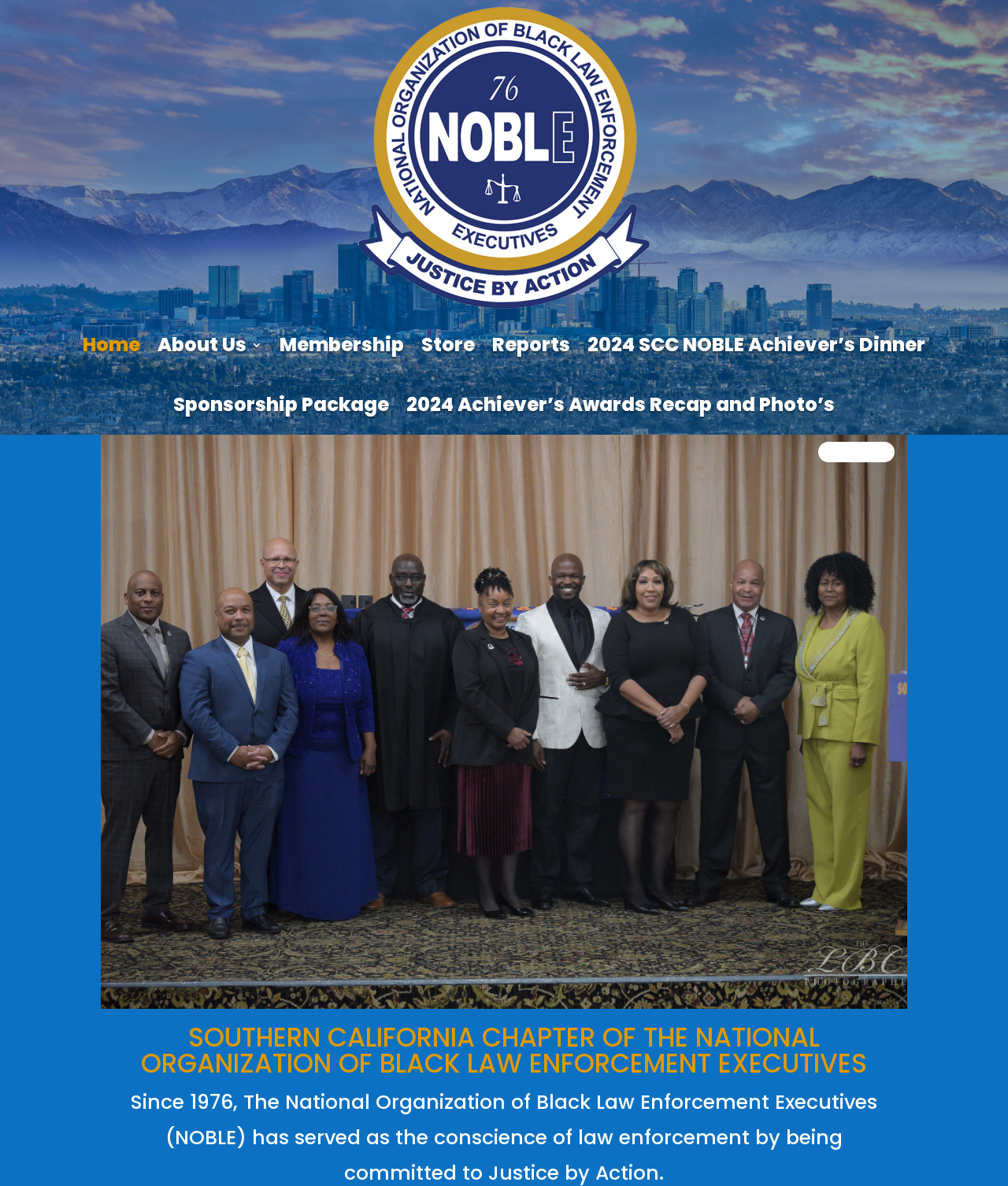Identify the bounding box coordinates of the part that should be clicked to carry out this instruction: "Click on the 'FITNESS' link".

None